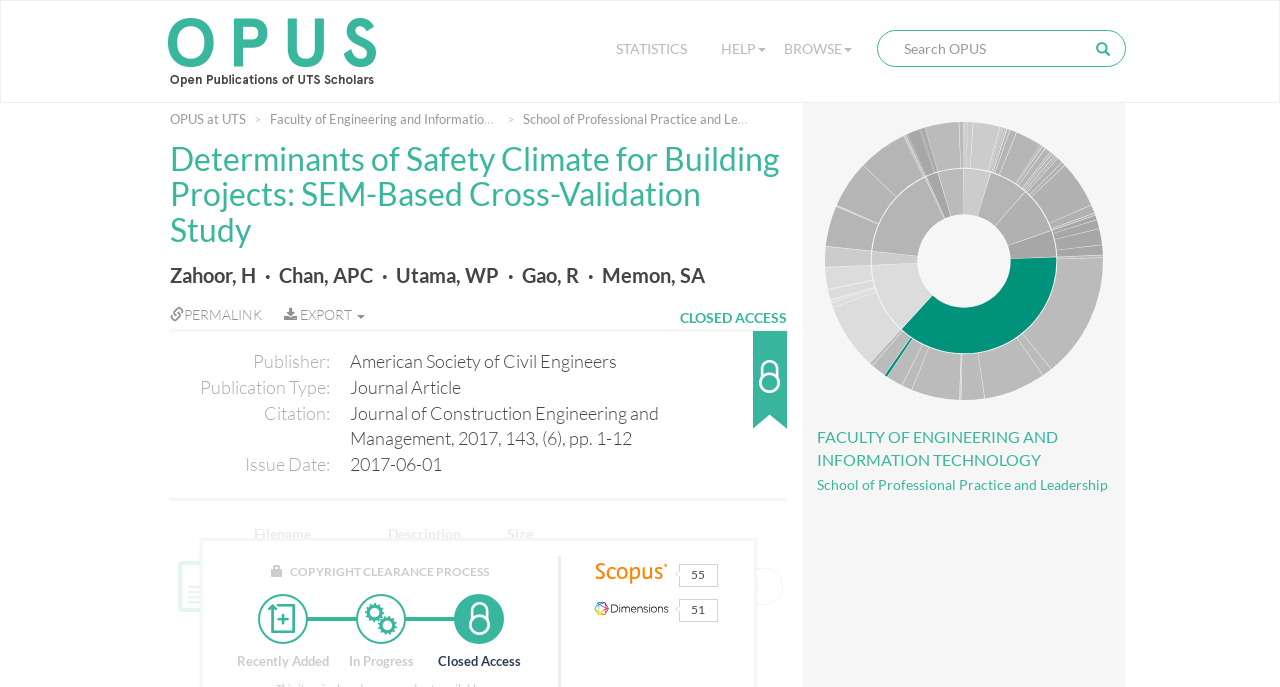Determine the bounding box coordinates for the area that should be clicked to carry out the following instruction: "Browse publications".

[0.605, 0.043, 0.673, 0.098]